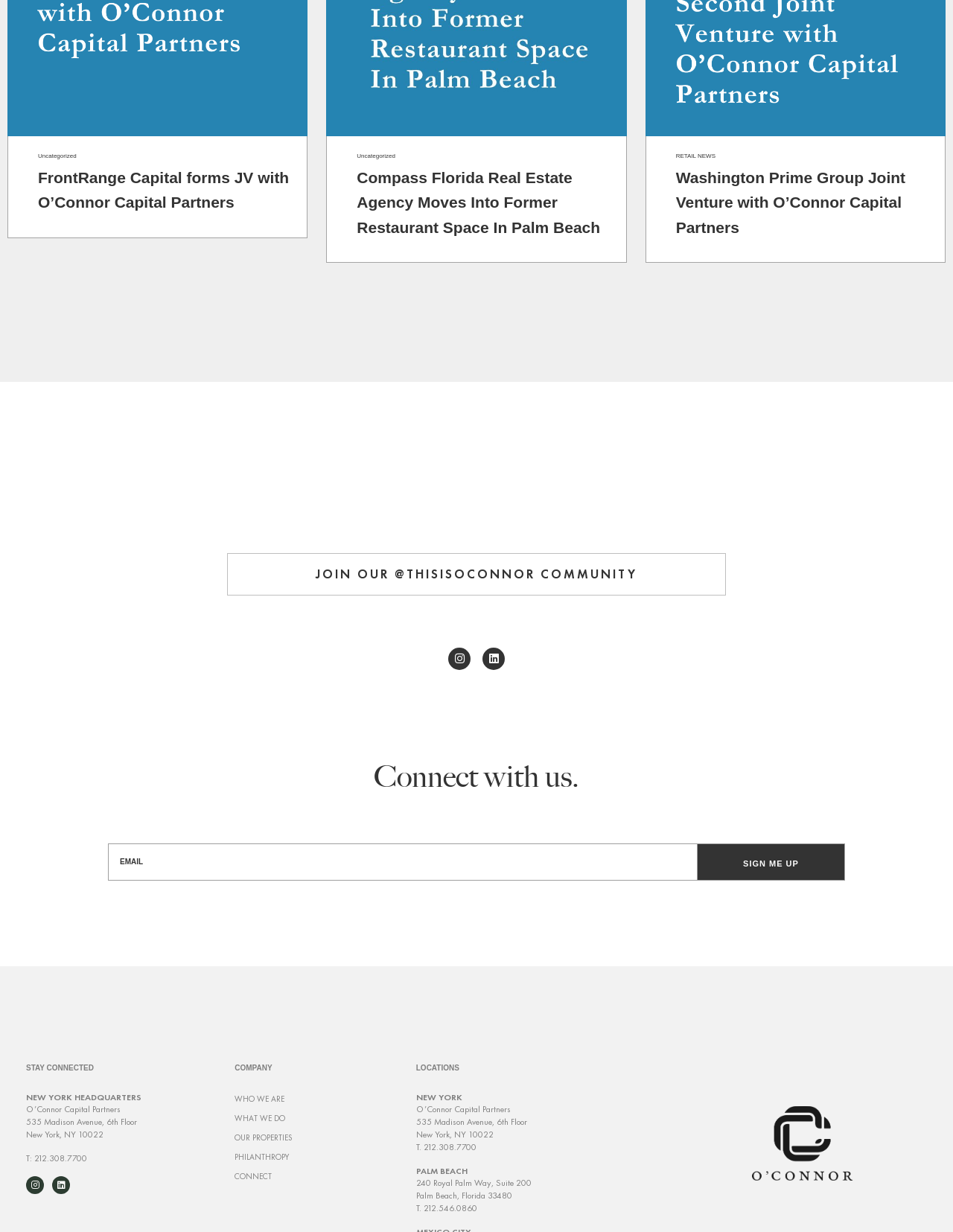Please determine the bounding box coordinates of the element's region to click in order to carry out the following instruction: "Click on the 'JOIN OUR @THISISOCONNOR COMMUNITY' link". The coordinates should be four float numbers between 0 and 1, i.e., [left, top, right, bottom].

[0.238, 0.449, 0.762, 0.483]